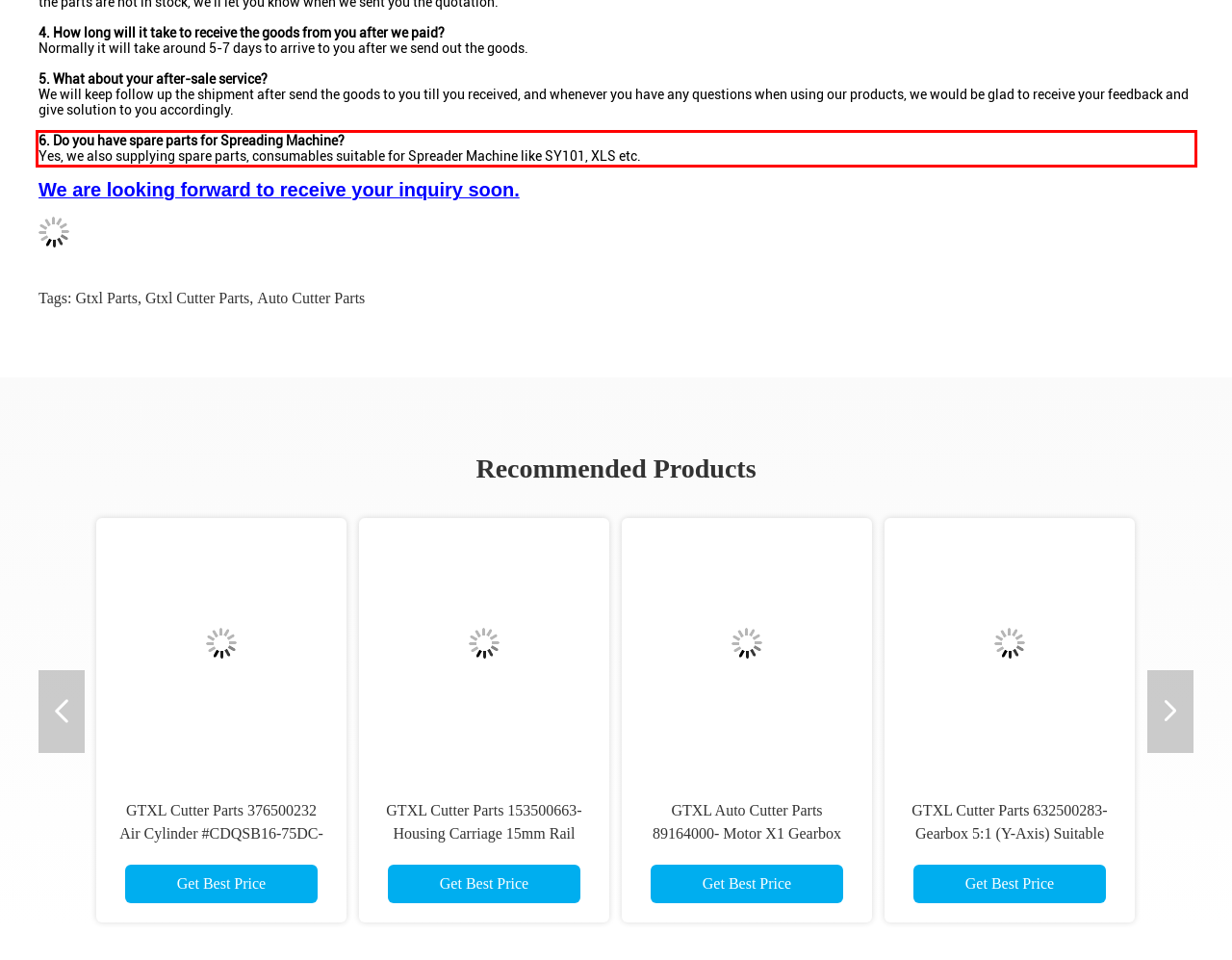Please perform OCR on the text within the red rectangle in the webpage screenshot and return the text content.

6. Do you have spare parts for Spreading Machine? Yes, we also supplying spare parts, consumables suitable for Spreader Machine like SY101, XLS etc.